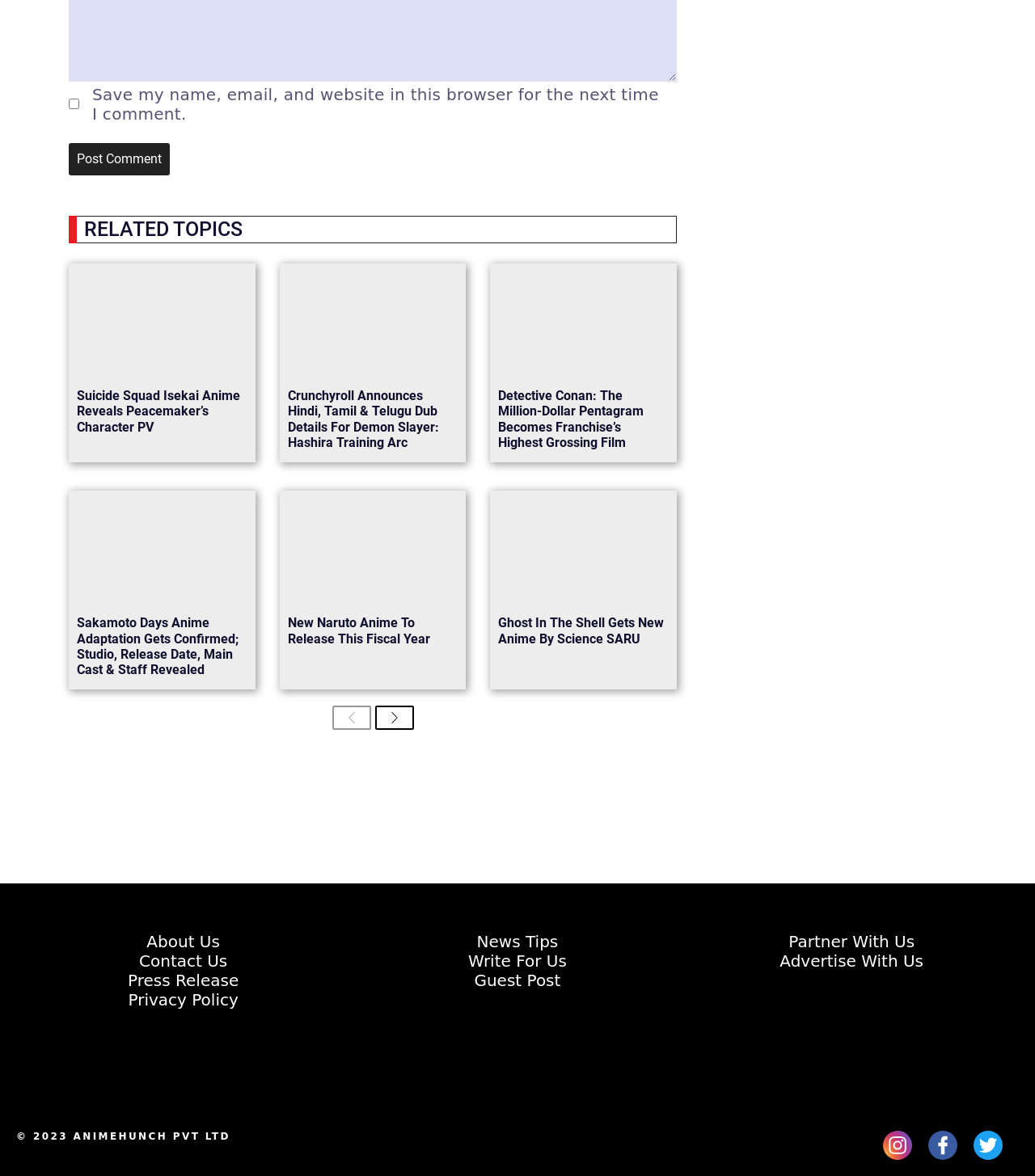Use the details in the image to answer the question thoroughly: 
What is the name of the website?

The logo at the bottom of the webpage displays the text 'Animehunch', which is likely the name of the website.